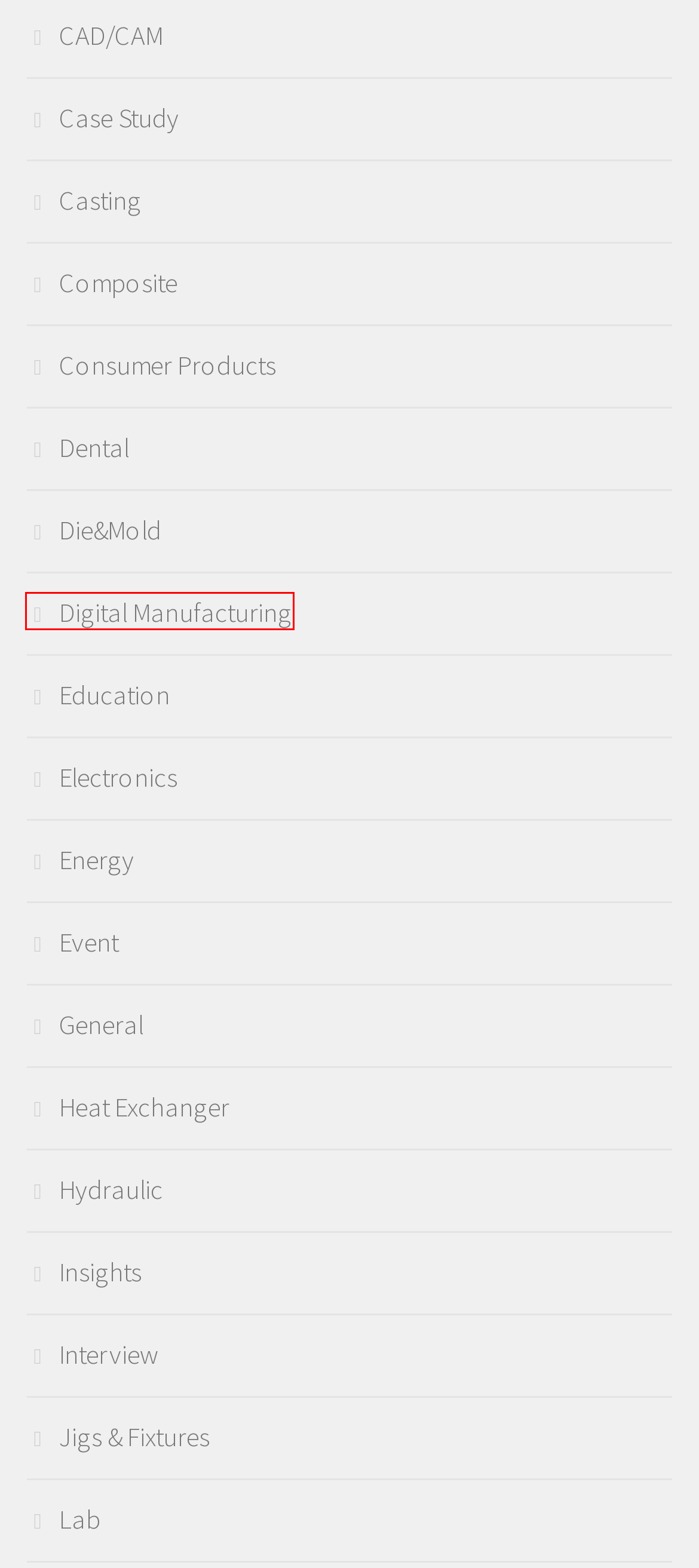You are presented with a screenshot of a webpage containing a red bounding box around an element. Determine which webpage description best describes the new webpage after clicking on the highlighted element. Here are the candidates:
A. Digital Manufacturing – 3D Science Valley
B. Case Study – 3D Science Valley
C. Casting – 3D Science Valley
D. Hydraulic – 3D Science Valley
E. Lab – 3D Science Valley
F. General – 3D Science Valley
G. Insights – 3D Science Valley
H. Die&Mold – 3D Science Valley

A